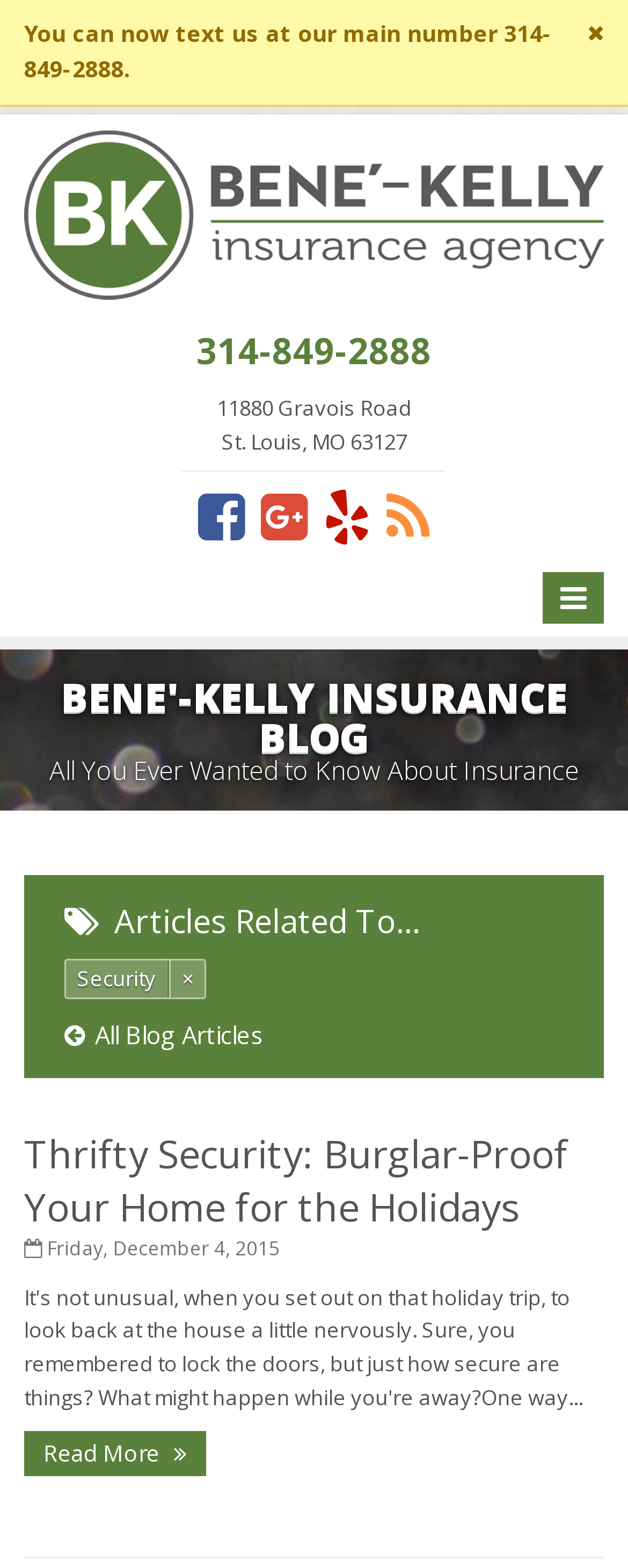Based on what you see in the screenshot, provide a thorough answer to this question: What is the phone number of Bene'-Kelly Insurance?

I found the phone number by looking at the links in the LayoutTable element, where I saw a link with the text '314-849-2888'.